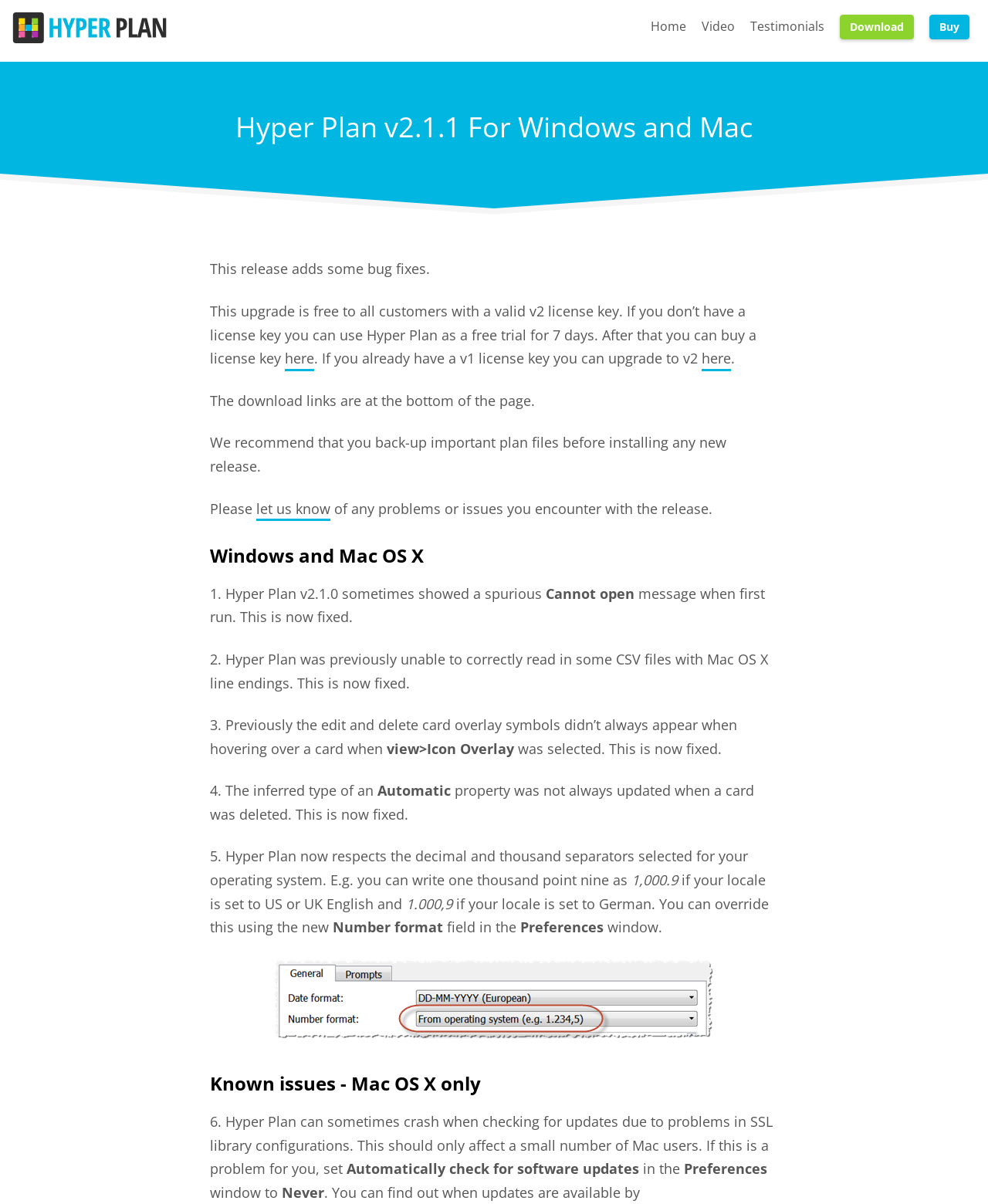What is the solution for Mac users who experience crashes when checking for updates?
Answer the question with a thorough and detailed explanation.

For Mac users who experience crashes when checking for updates, the solution is to set 'Automatically check for software updates' to 'Never' in the Preferences window, as mentioned in the known issues section.